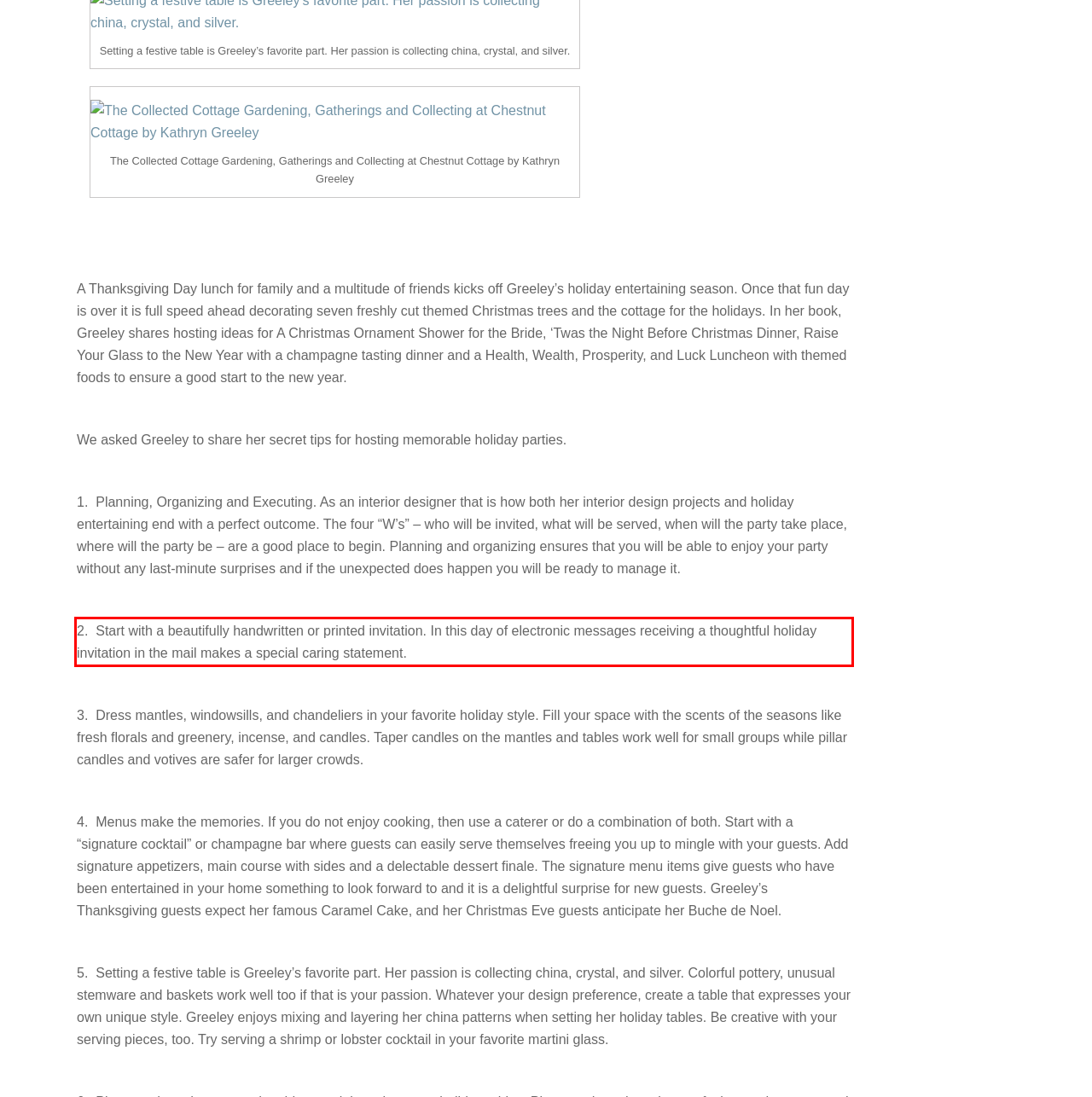Look at the webpage screenshot and recognize the text inside the red bounding box.

2. Start with a beautifully handwritten or printed invitation. In this day of electronic messages receiving a thoughtful holiday invitation in the mail makes a special caring statement.